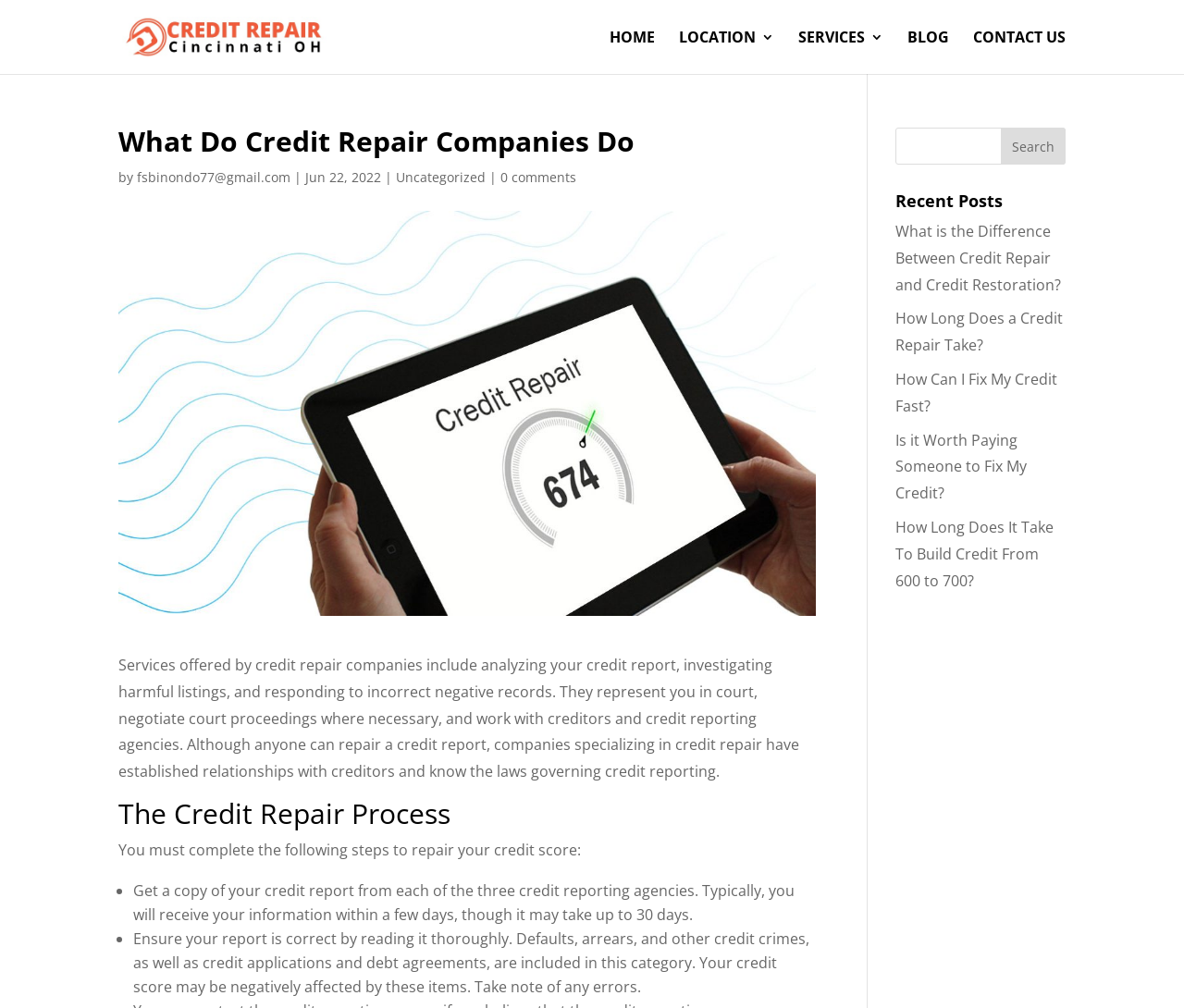Find the bounding box coordinates of the element I should click to carry out the following instruction: "Contact us".

[0.822, 0.03, 0.9, 0.073]